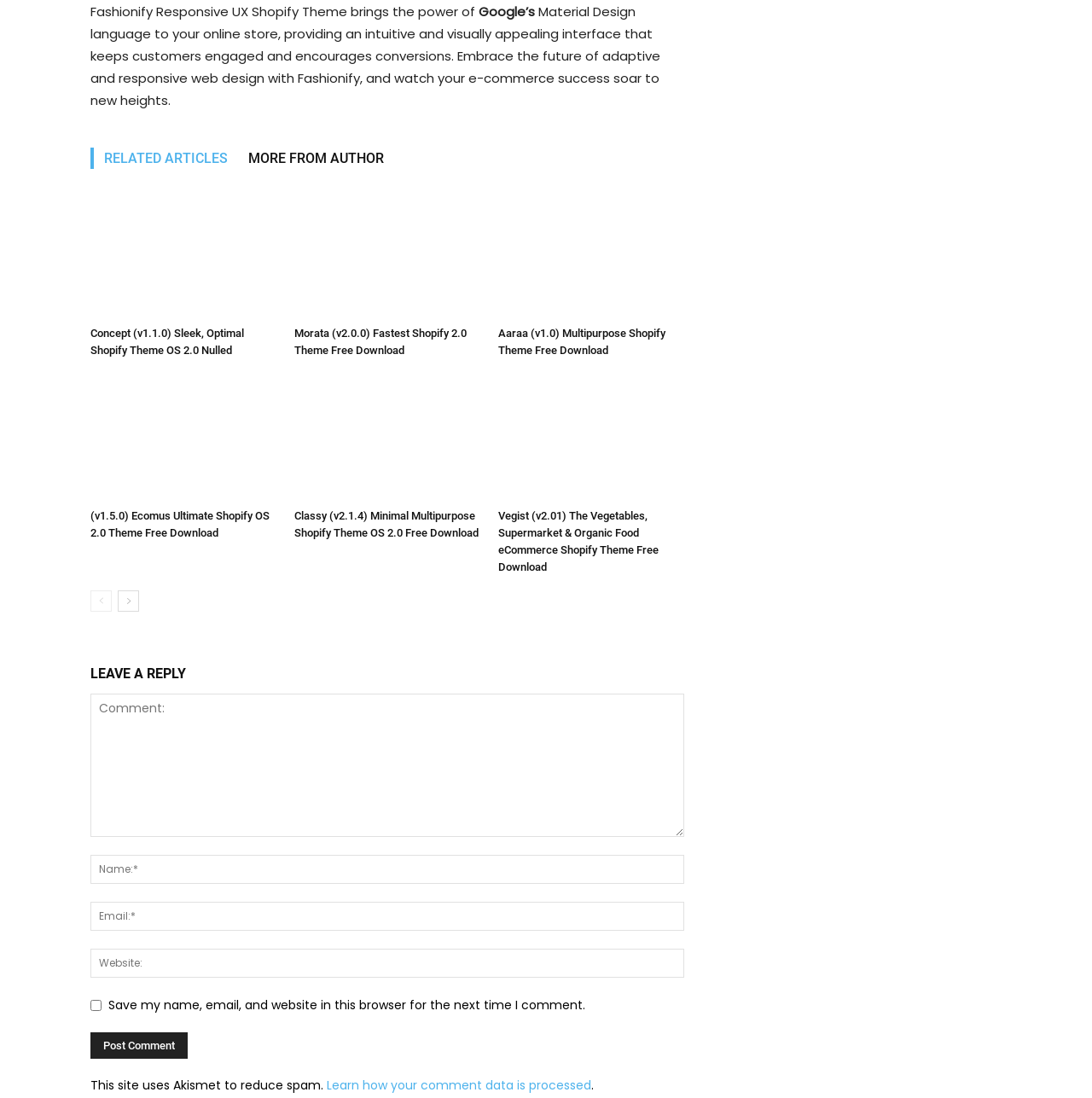What is the purpose of the 'RELATED ARTICLES' and 'MORE FROM AUTHOR' links?
Based on the image, provide a one-word or brief-phrase response.

To show related content